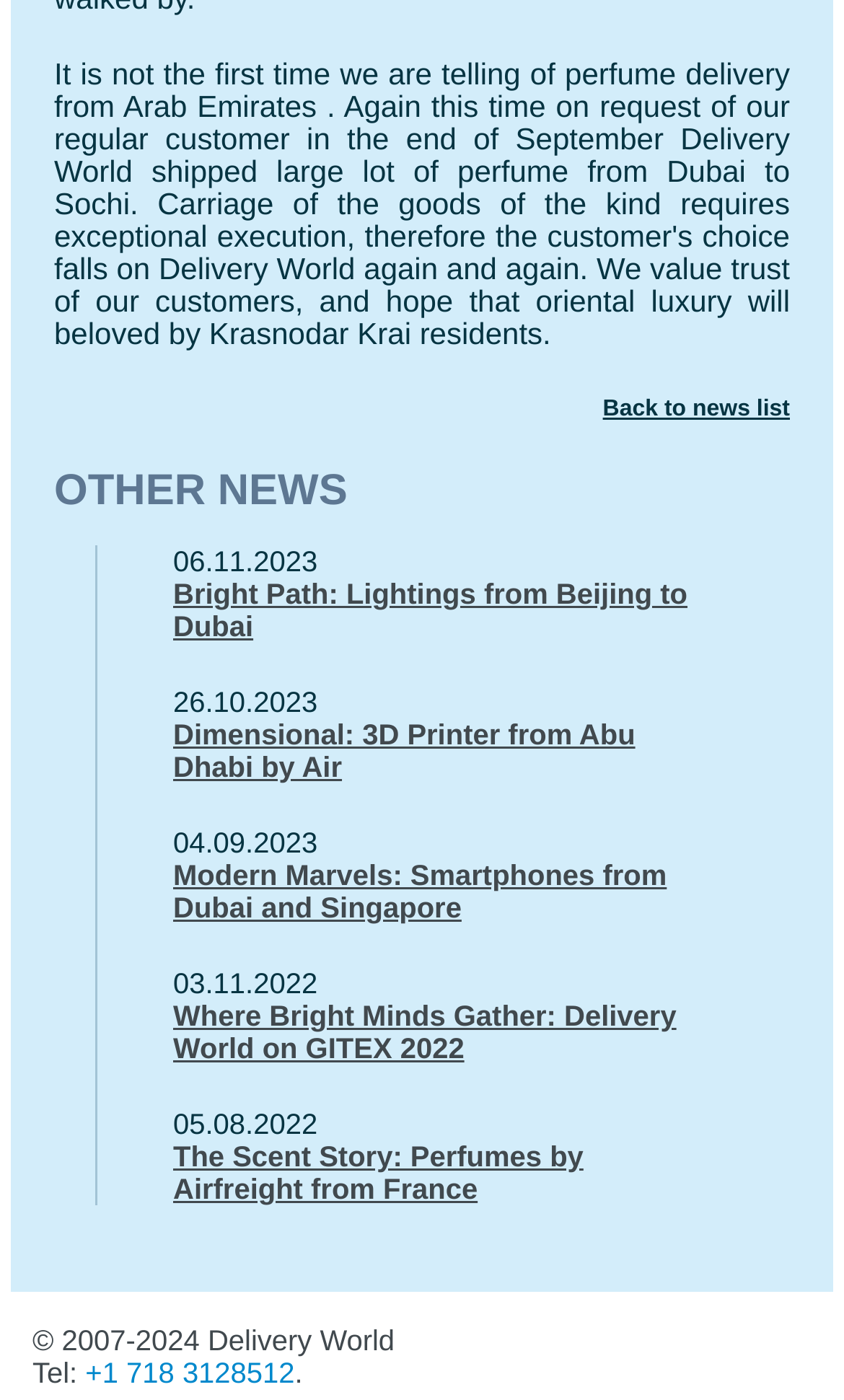Identify the bounding box for the UI element described as: "Back to news list". The coordinates should be four float numbers between 0 and 1, i.e., [left, top, right, bottom].

[0.064, 0.281, 0.936, 0.304]